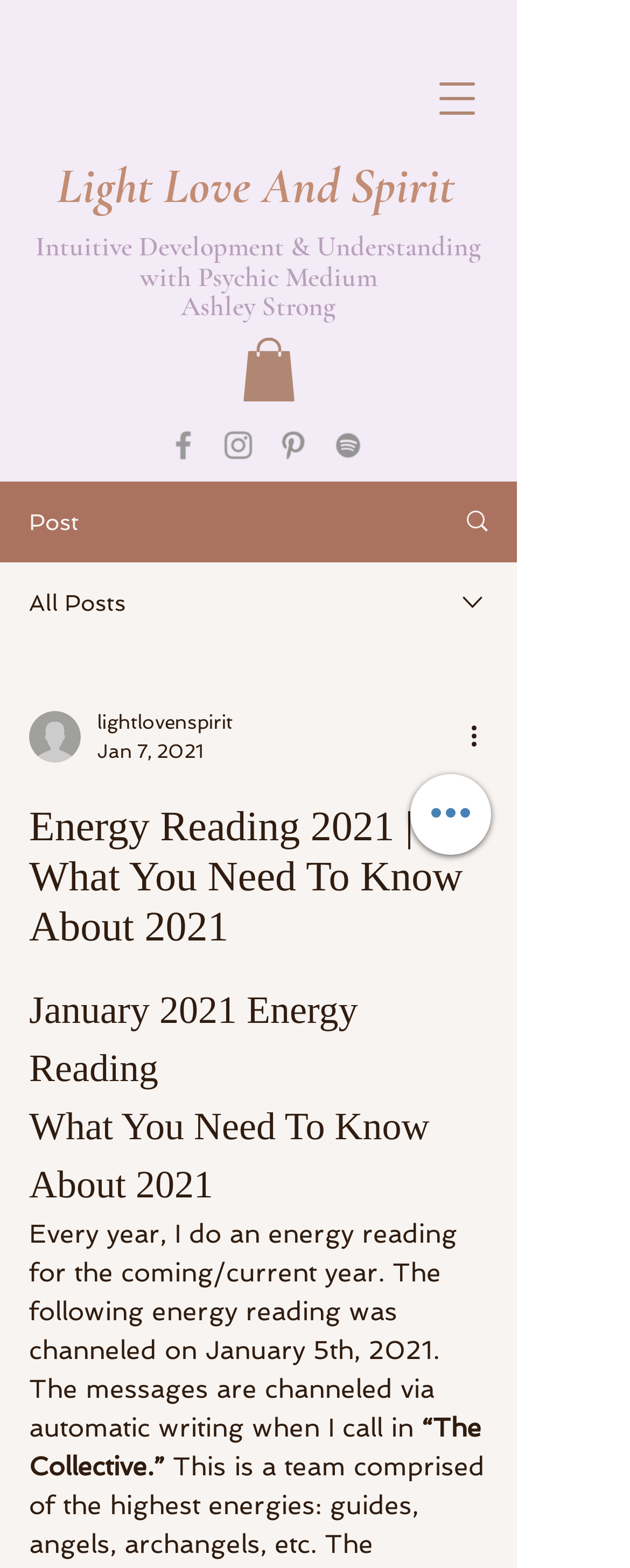Bounding box coordinates must be specified in the format (top-left x, top-left y, bottom-right x, bottom-right y). All values should be floating point numbers between 0 and 1. What are the bounding box coordinates of the UI element described as: aria-label="Grey Facebook Icon"

[0.262, 0.272, 0.321, 0.295]